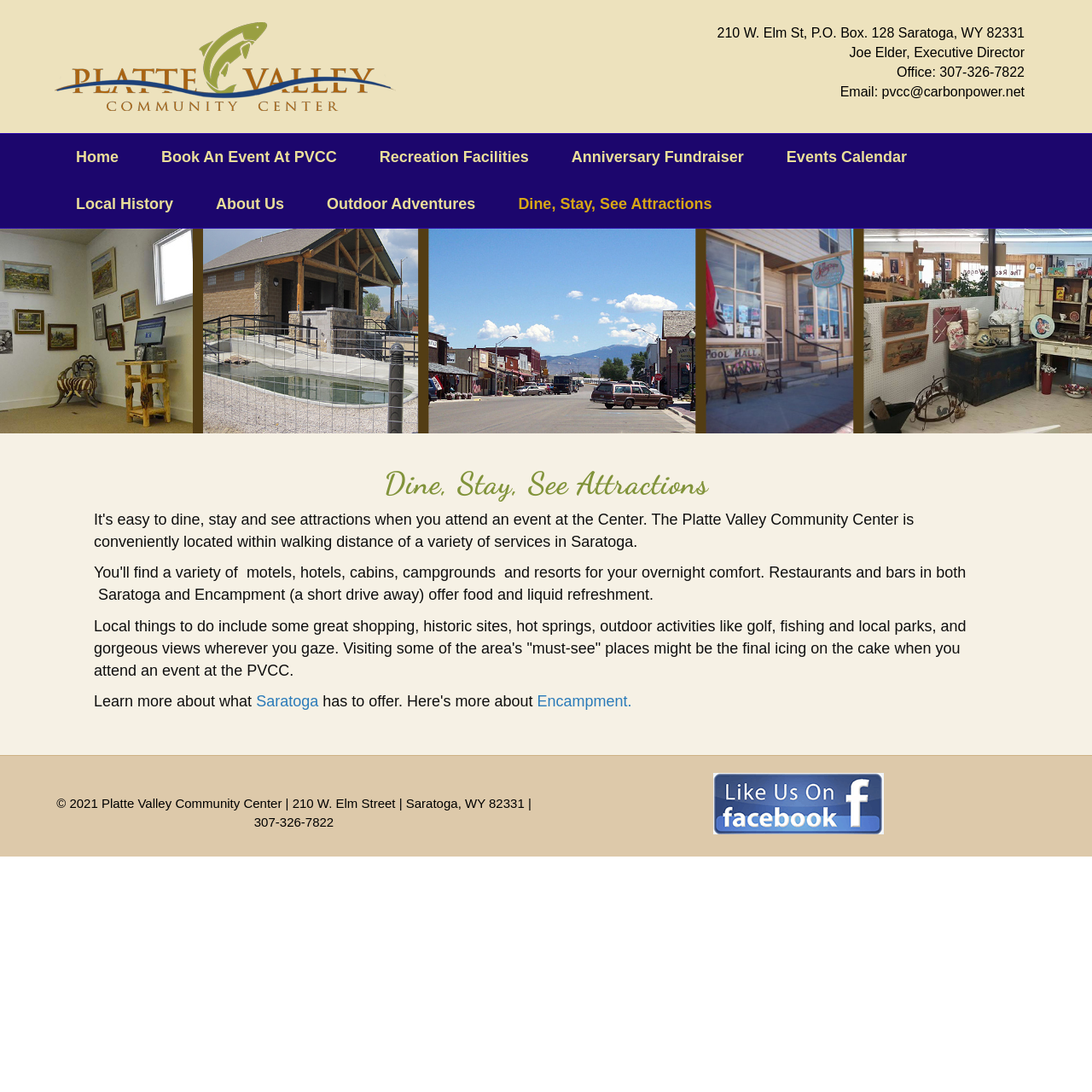Identify the bounding box coordinates of the specific part of the webpage to click to complete this instruction: "Check the PVCC Facebook Page".

[0.653, 0.73, 0.809, 0.741]